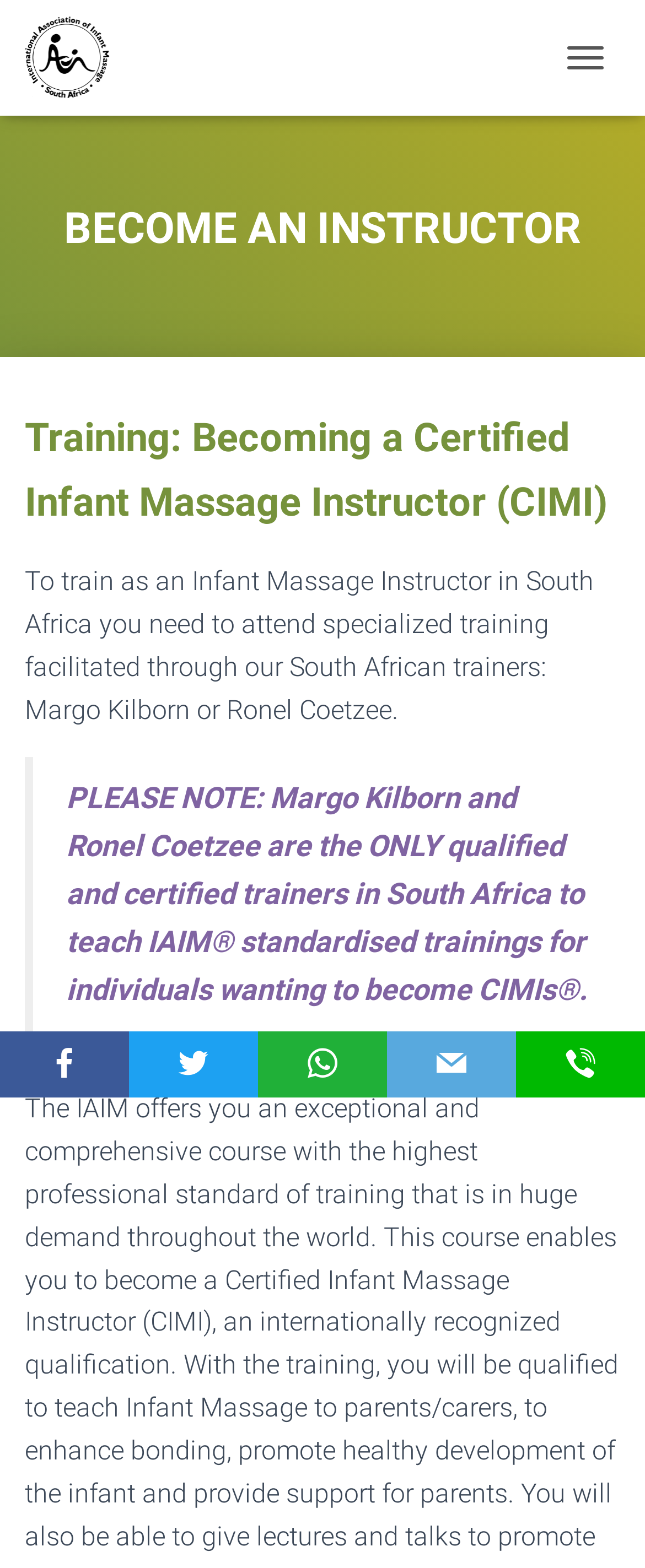Describe all the visual and textual components of the webpage comprehensively.

The webpage is about becoming a certified infant massage instructor in South Africa. At the top left, there is a logo of IAIMSA, accompanied by a link to the organization's website. Next to the logo, there is a button to toggle navigation. 

Below the logo, there is a heading that reads "BECOME AN INSTRUCTOR" in a prominent font size. Underneath this heading, there is a subheading that provides more specific information about the training, "Training: Becoming a Certified Infant Massage Instructor (CIMI)". 

Following the subheading, there is a paragraph of text that explains the requirements to become an infant massage instructor in South Africa, stating that one needs to attend specialized training facilitated by specific trainers, Margo Kilborn or Ronel Coetzee. 

Below this paragraph, there is a blockquote that contains important notes. The first note is "PLEASE NOTE:", and the second note explains that Margo Kilborn and Ronel Coetzee are the only qualified and certified trainers in South Africa to teach IAIM standardised trainings for individuals wanting to become CIMIs.

At the bottom of the page, there are social media links to Facebook, Twitter, WhatsApp, Email, and SMS, aligned horizontally from left to right. Next to these links, there is a button with an image, but its purpose is not specified.